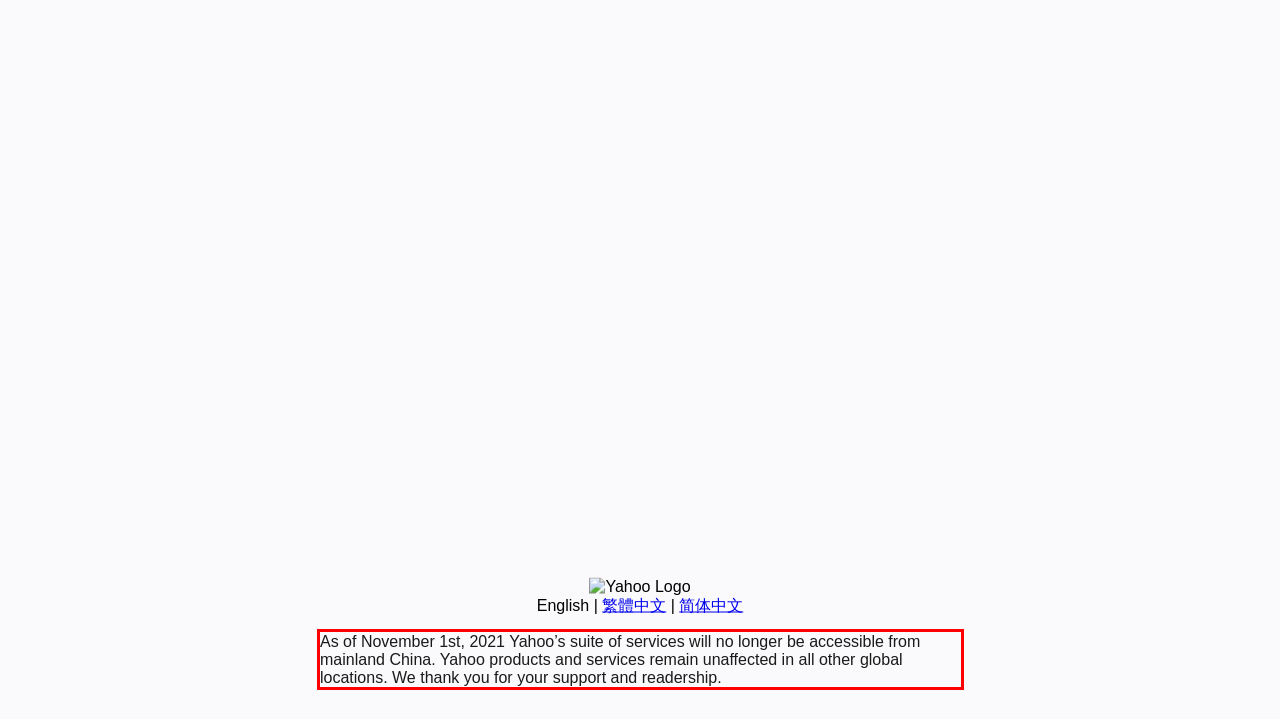Given the screenshot of the webpage, identify the red bounding box, and recognize the text content inside that red bounding box.

As of November 1st, 2021 Yahoo’s suite of services will no longer be accessible from mainland China. Yahoo products and services remain unaffected in all other global locations. We thank you for your support and readership.